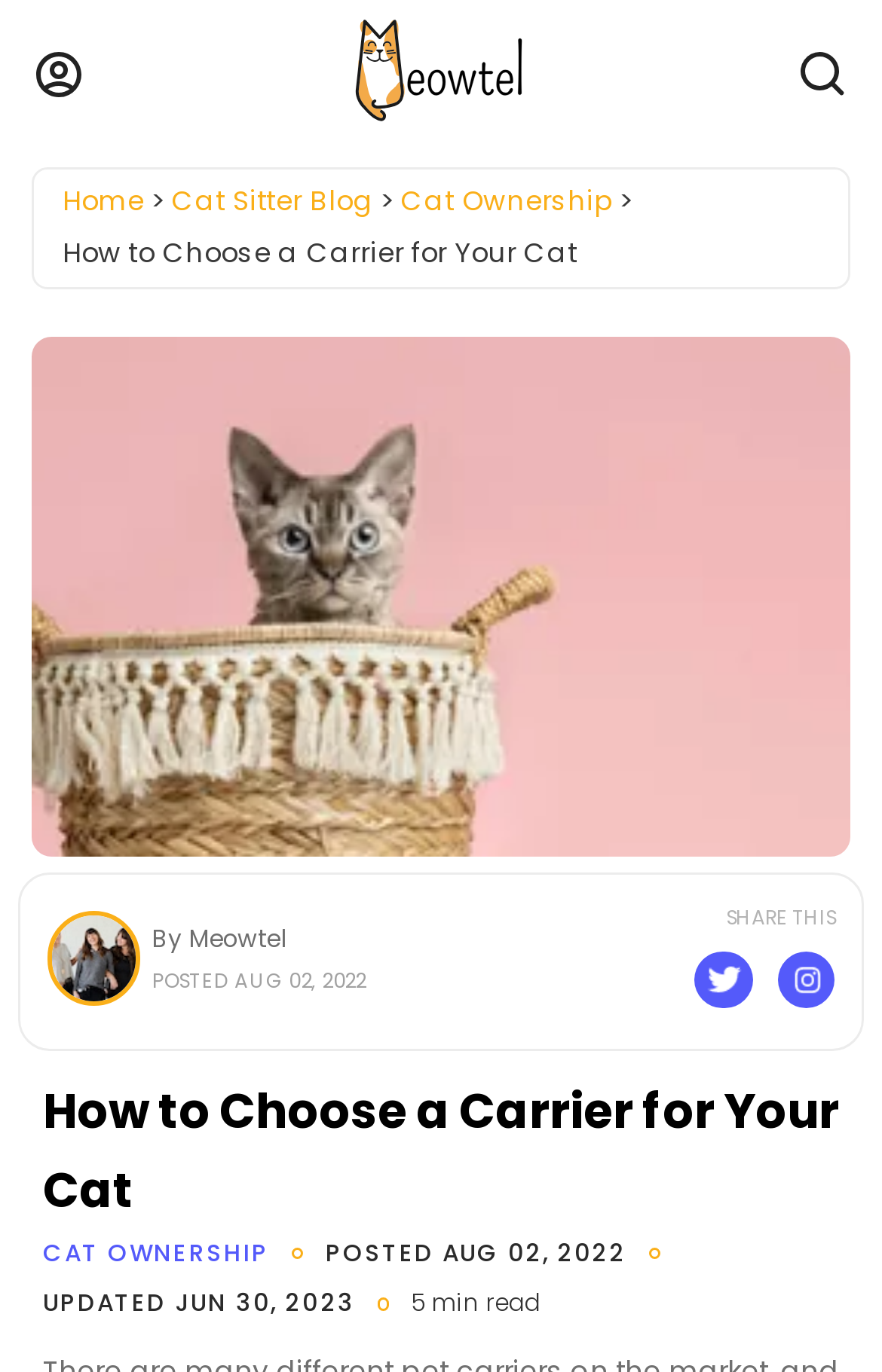Describe all the visual and textual components of the webpage comprehensively.

The webpage is about cat ownership, specifically focusing on how to choose a carrier for your cat. At the top left corner, there is a menu button with an accompanying image. Next to it, on the top center, is the Meowtel.com logo, which is a link. On the top right corner, there is an "Open Search" button.

Below the logo, there is a navigation menu with links to "Home", "Cat Sitter Blog", and "Cat Ownership". Following this menu, there is a title "How to Choose a Carrier for Your Cat" in a larger font. Below the title, there is a large image related to the topic.

On the bottom left, there is an author image and text "By Meowtel" and "POSTED AUG 02, 2022". On the bottom right, there is a "SHARE THIS" text and social media buttons for Twitter and Instagram.

The main content of the webpage starts with a heading "How to Choose a Carrier for Your Cat" at the middle of the page. Below this heading, there are links and texts providing additional information about the post, including the category "CAT OWNERSHIP", post date, update date, and reading time.